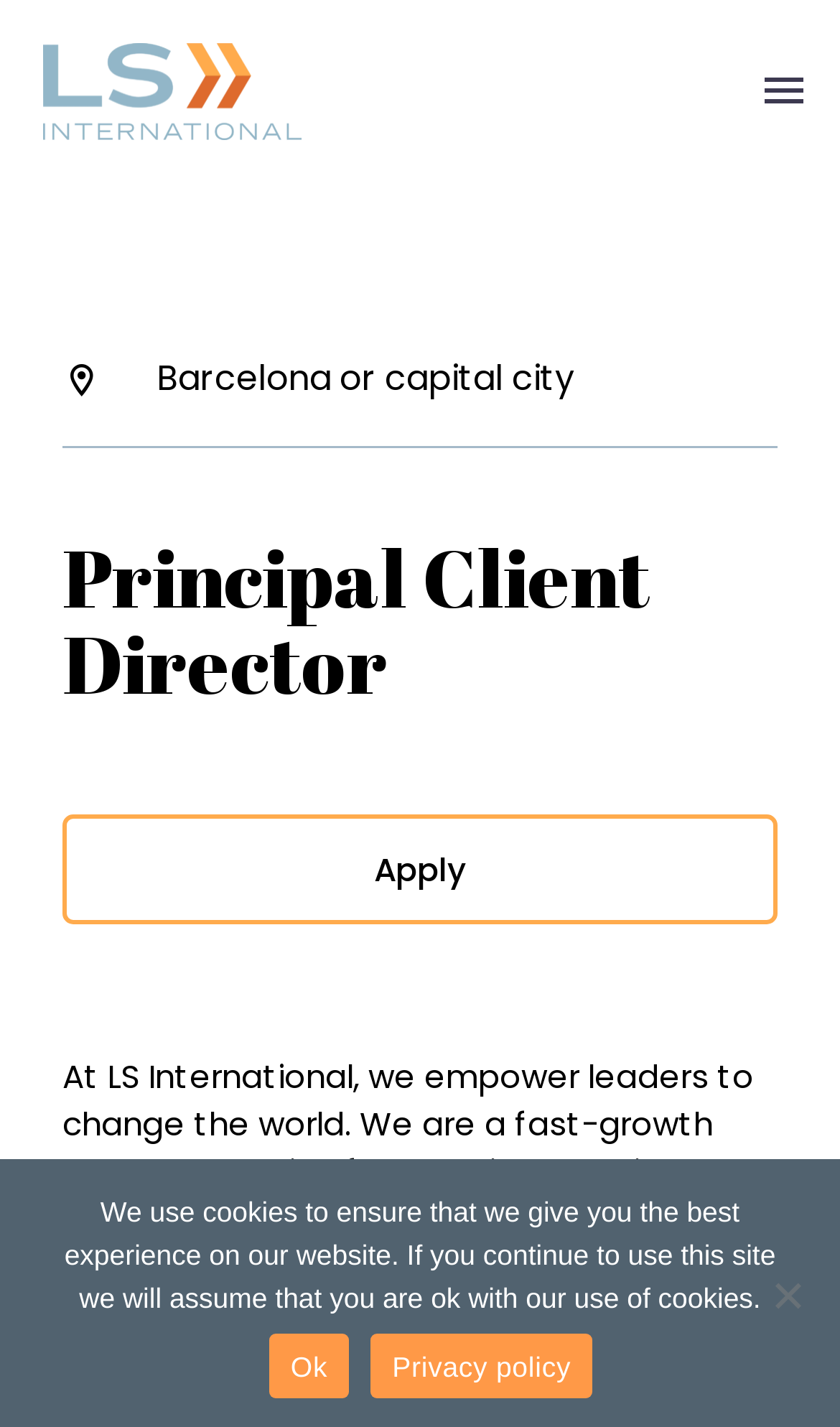Determine the bounding box coordinates of the element that should be clicked to execute the following command: "View 'Lip Balm for dry lips'".

None